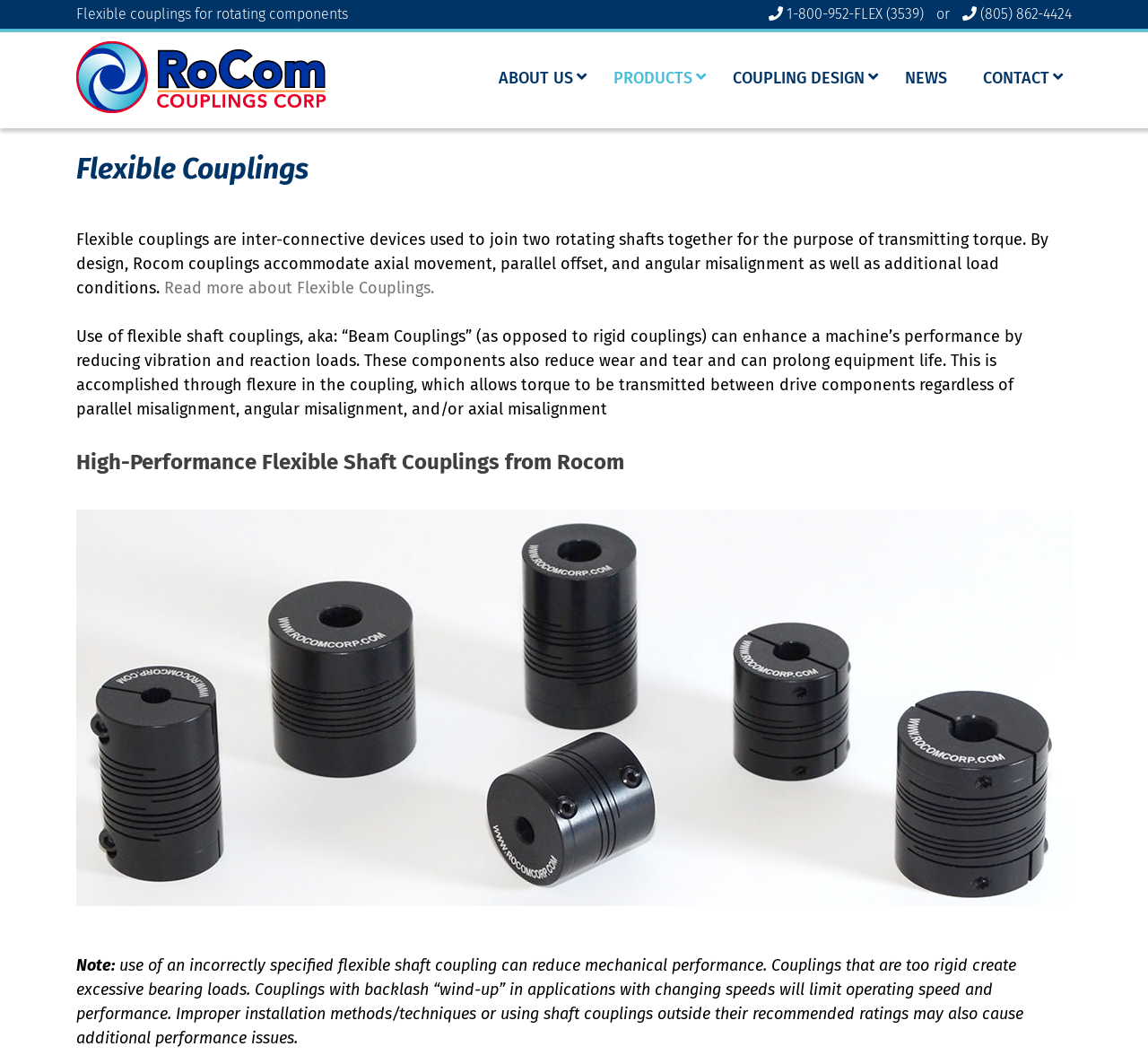Specify the bounding box coordinates of the region I need to click to perform the following instruction: "Call the phone number". The coordinates must be four float numbers in the range of 0 to 1, i.e., [left, top, right, bottom].

[0.685, 0.005, 0.805, 0.021]